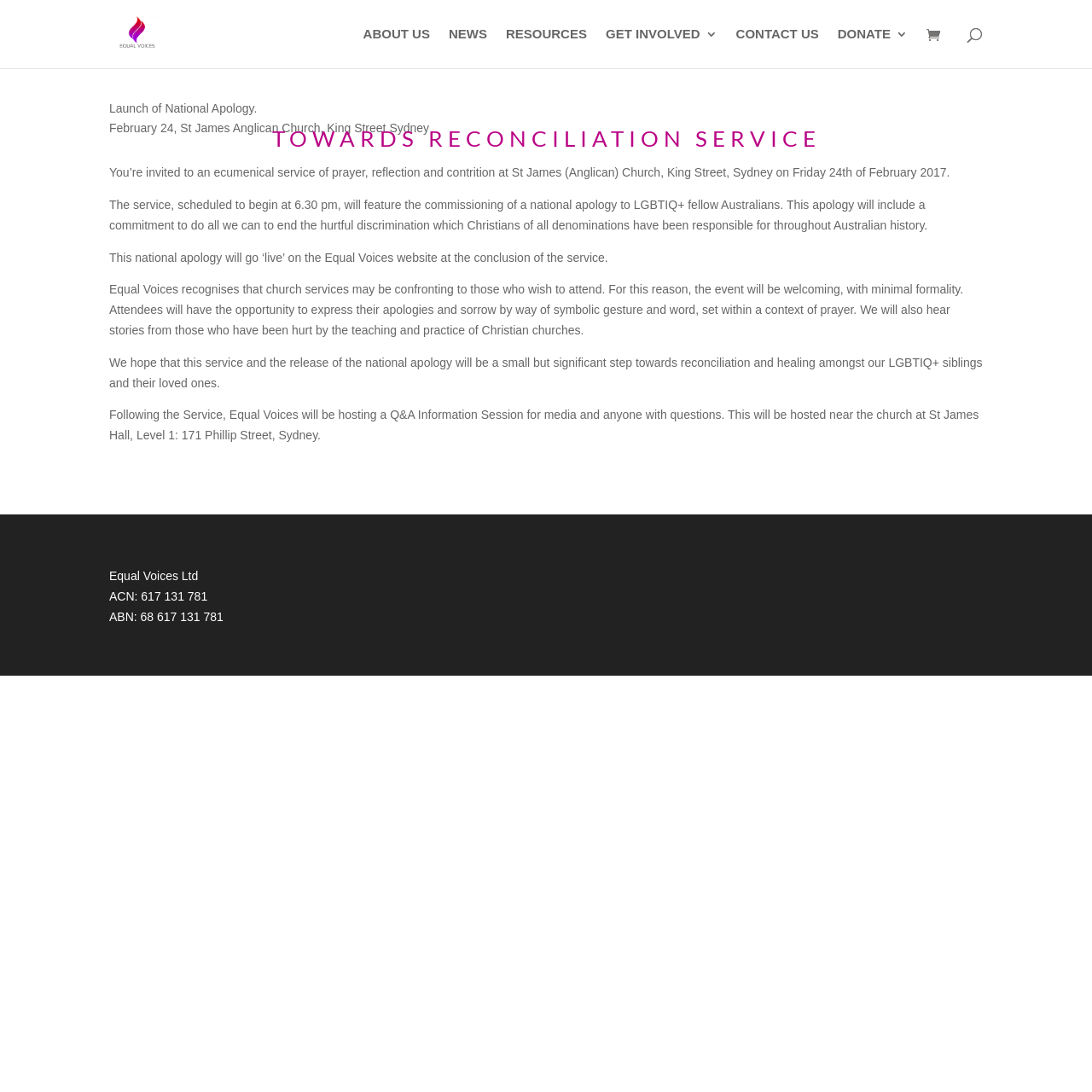Using the elements shown in the image, answer the question comprehensively: What is the purpose of the event on February 24?

The purpose of the event on February 24 is to launch a national apology to LGBTIQ+ fellow Australians. This is mentioned in the text on the webpage, which says 'The service, scheduled to begin at 6.30 pm, will feature the commissioning of a national apology to LGBTIQ+ fellow Australians.'